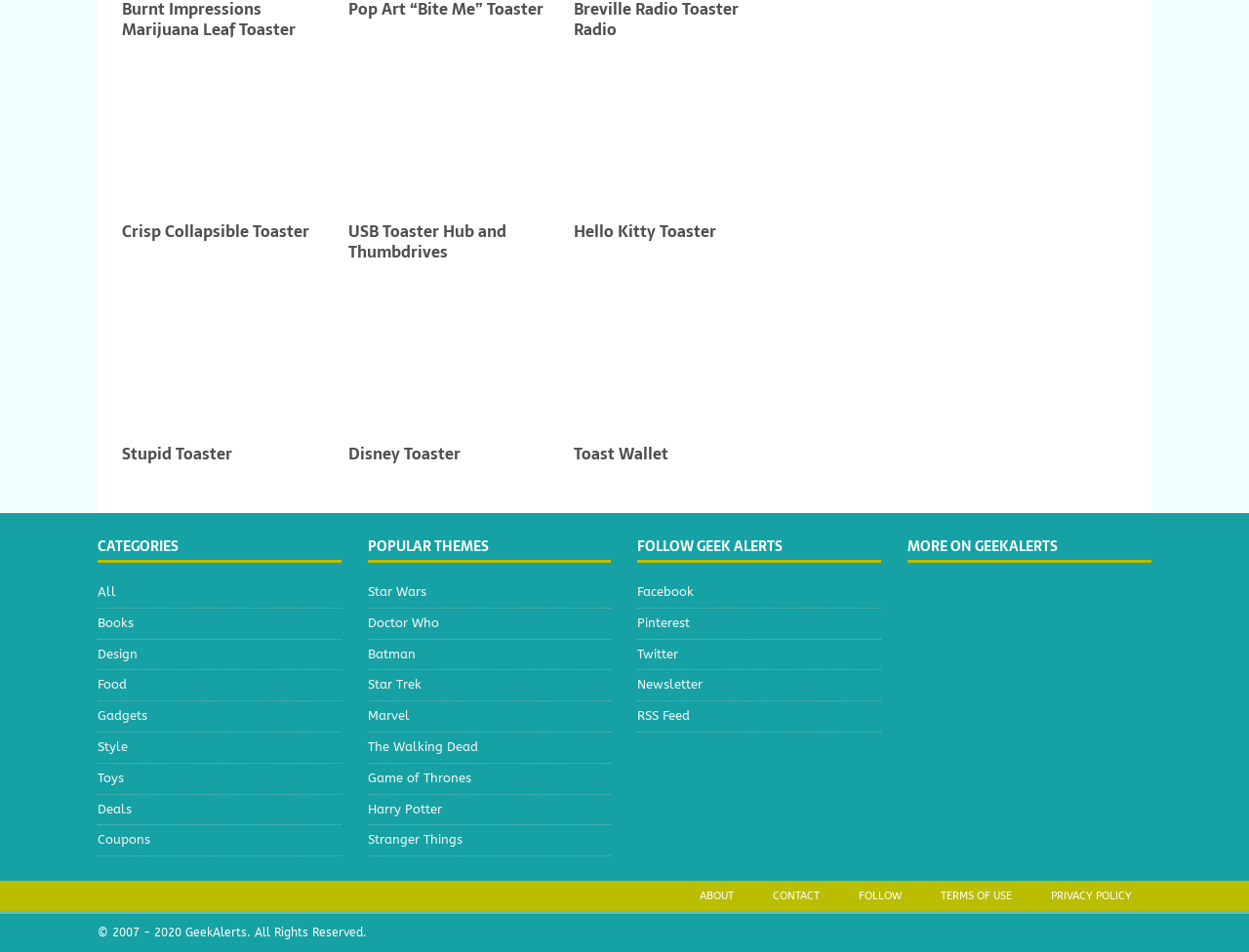Respond concisely with one word or phrase to the following query:
What is the copyright year range of Geek Alerts?

2007-2020